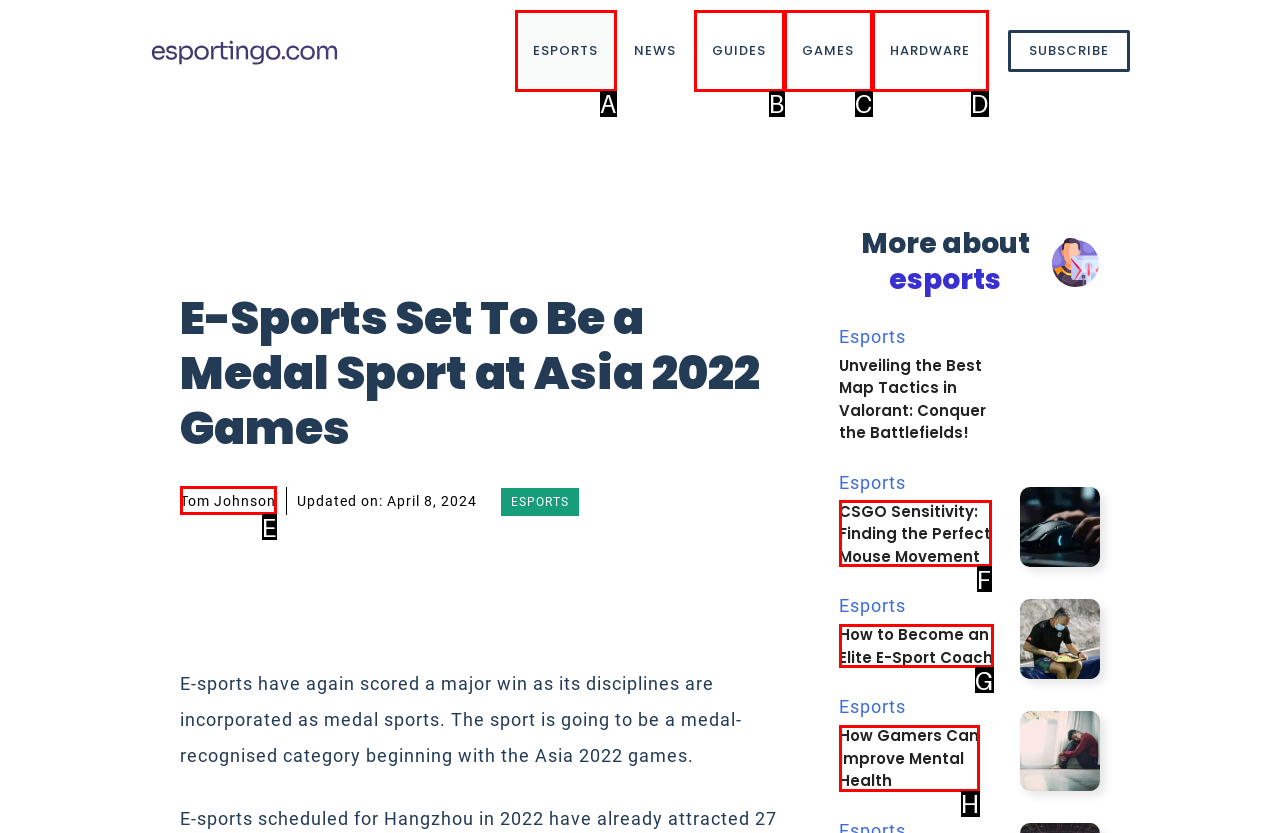Choose the letter of the UI element that aligns with the following description: Tom Johnson
State your answer as the letter from the listed options.

E